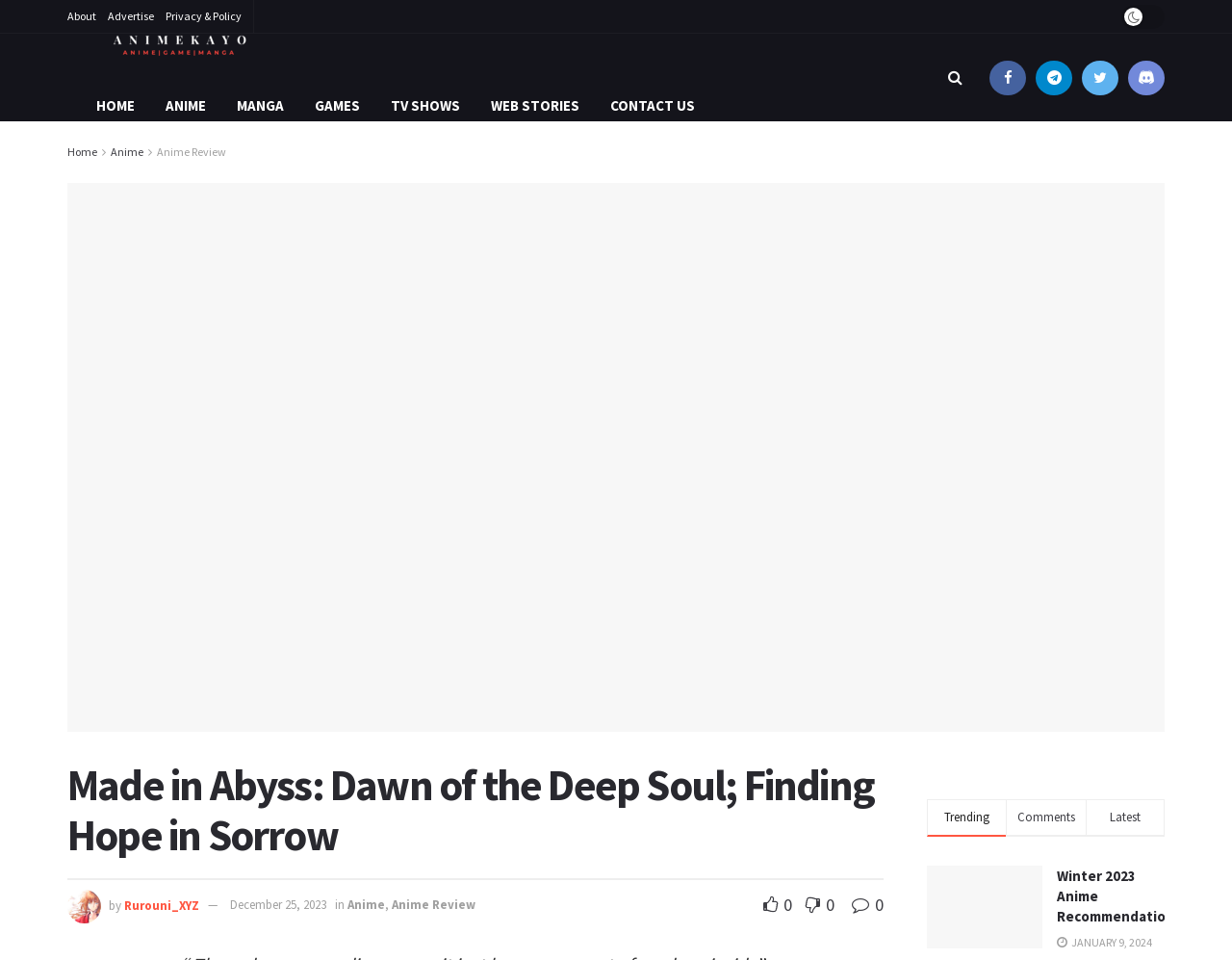Give a one-word or short phrase answer to the question: 
What is the name of the anime being reviewed?

Made in Abyss: Dawn of the Deep Soul